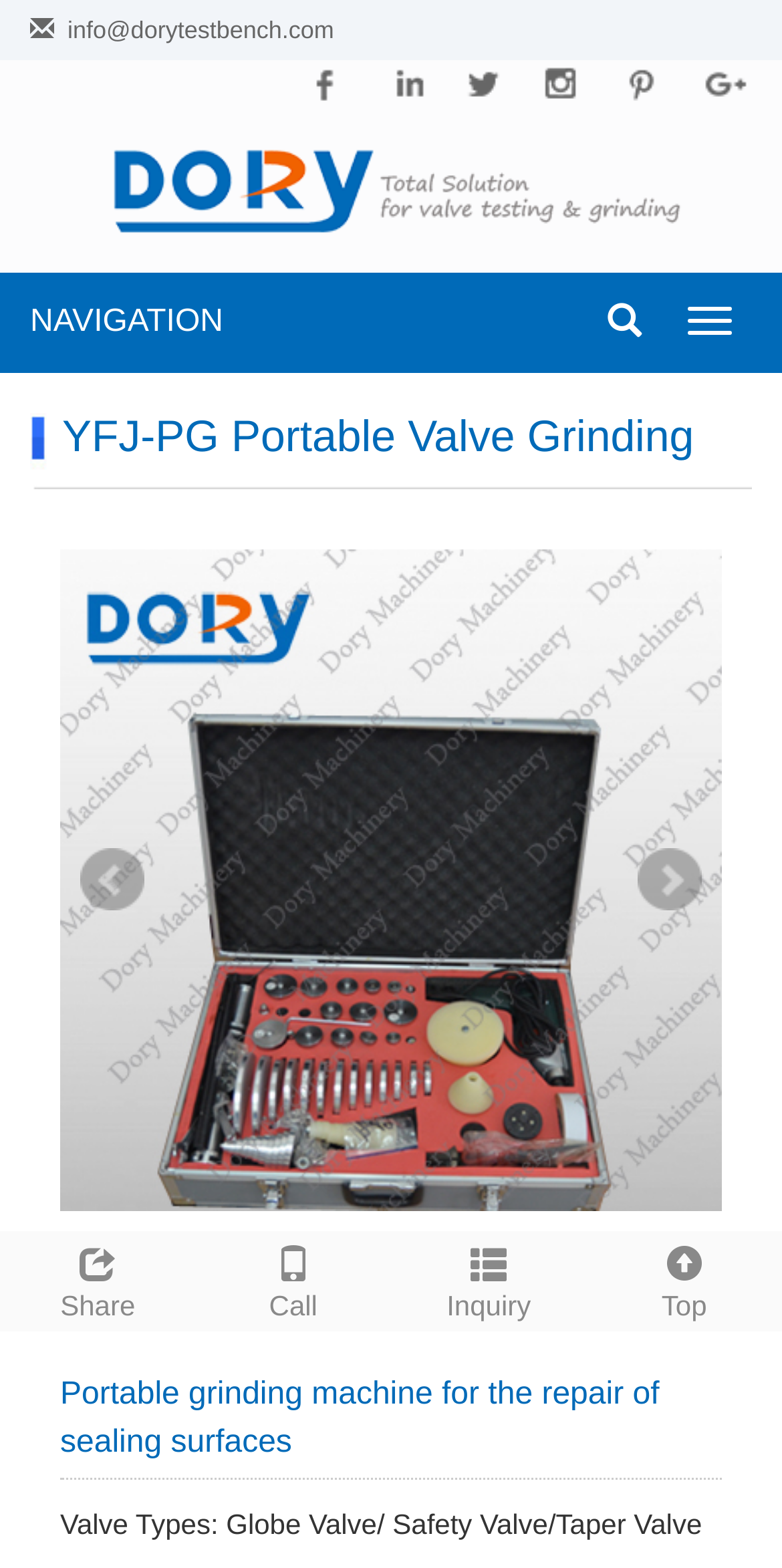Determine the bounding box coordinates for the UI element described. Format the coordinates as (top-left x, top-left y, bottom-right x, bottom-right y) and ensure all values are between 0 and 1. Element description: info@dorytestbench.com

[0.086, 0.01, 0.427, 0.028]